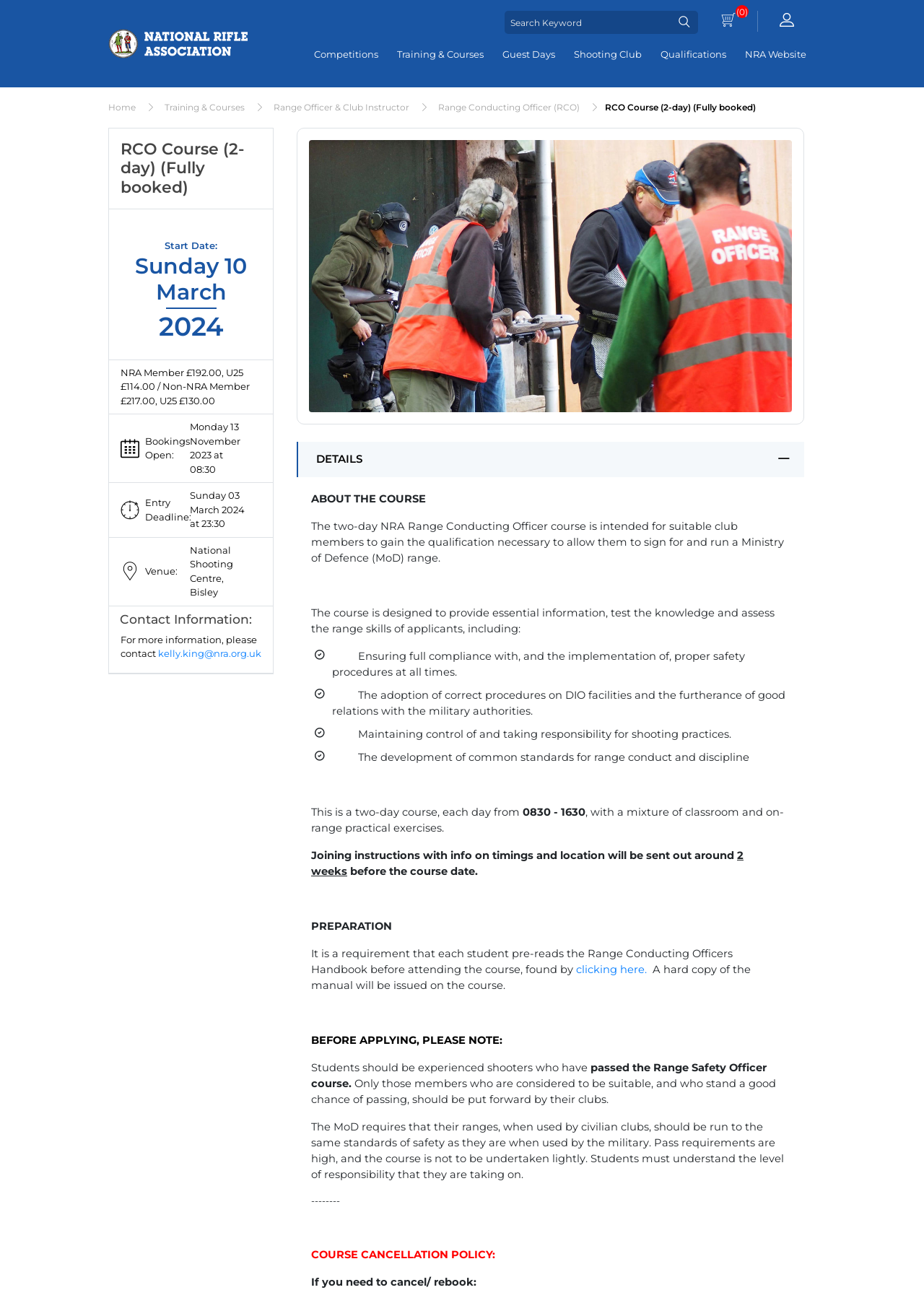Based on the element description: "Qualifications", identify the UI element and provide its bounding box coordinates. Use four float numbers between 0 and 1, [left, top, right, bottom].

[0.709, 0.034, 0.792, 0.05]